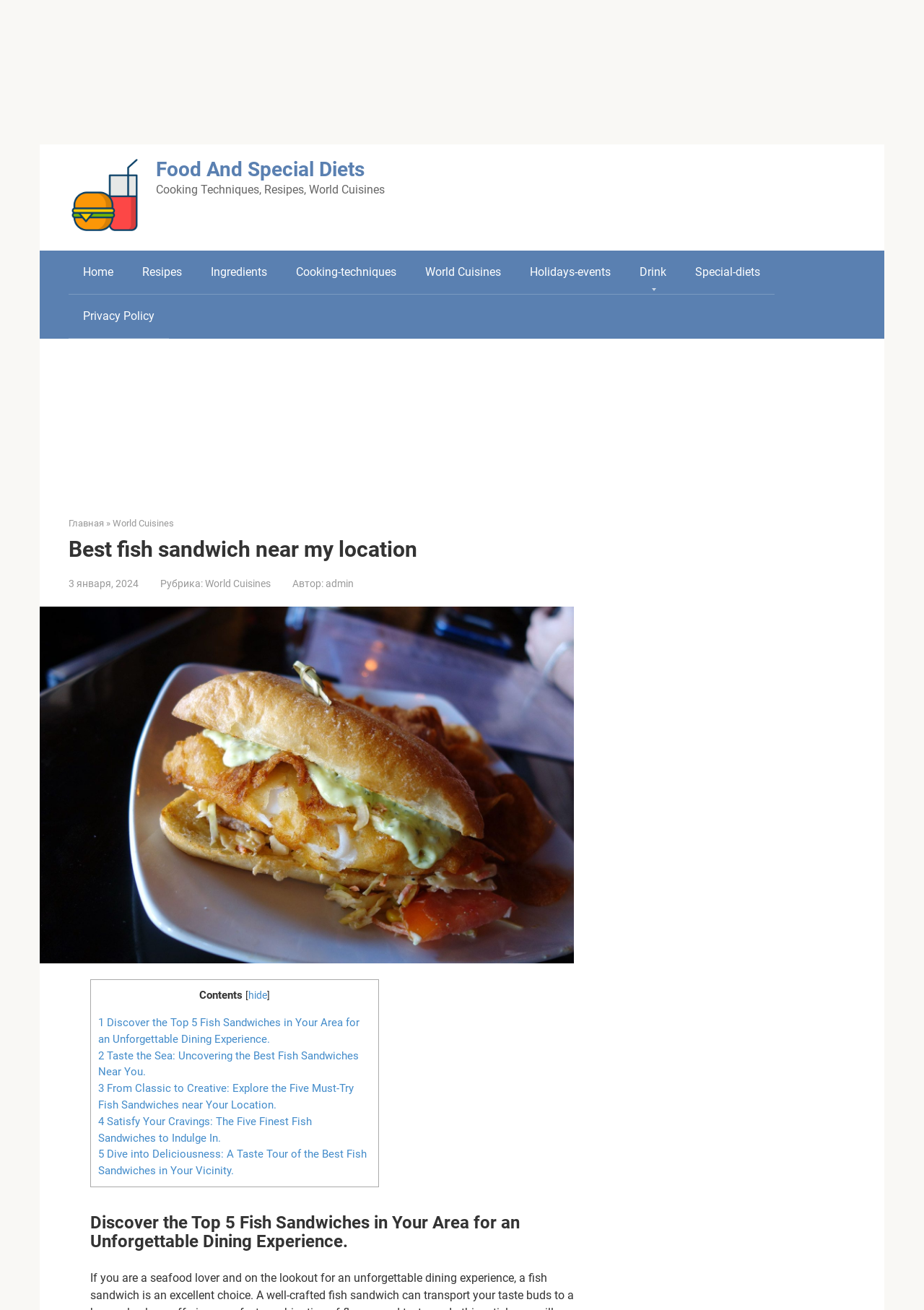How many fish sandwich options are presented in the article?
Could you please answer the question thoroughly and with as much detail as possible?

I counted the number of fish sandwich options by looking at the content section of the webpage, where it lists out 5 different options with headings such as 'Discover the Top 5 Fish Sandwiches in Your Area for an Unforgettable Dining Experience.' and so on. This indicates that the article presents 5 fish sandwich options.